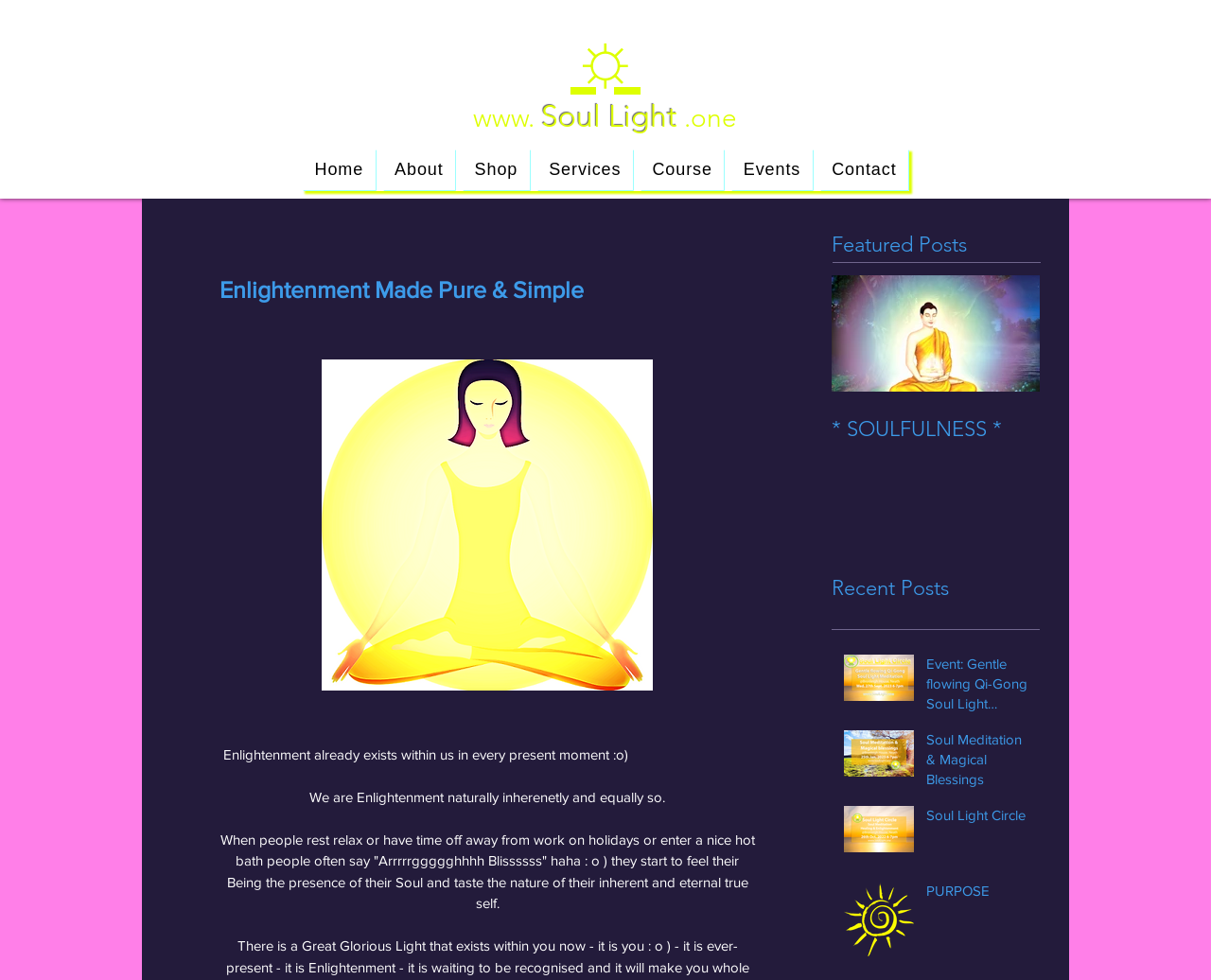Identify and generate the primary title of the webpage.

Enlightenment Made Pure & Simple